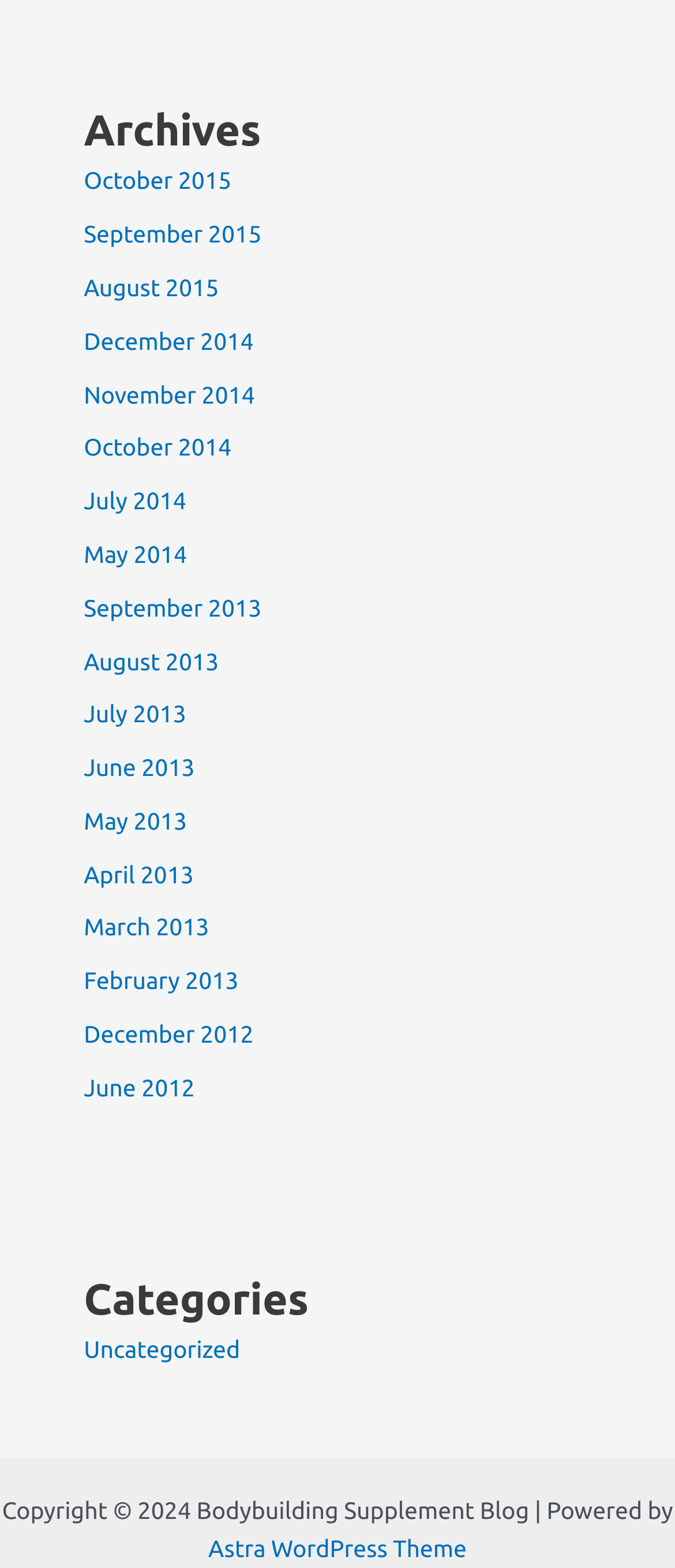What is the copyright year of the website?
Refer to the image and give a detailed response to the question.

I found the copyright text at the bottom of the page, which says 'Copyright © 2024 Bodybuilding Supplement Blog | Powered by...'.